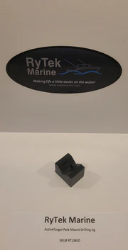What is the brand name of the product?
Based on the visual, give a brief answer using one word or a short phrase.

RyTek Marine